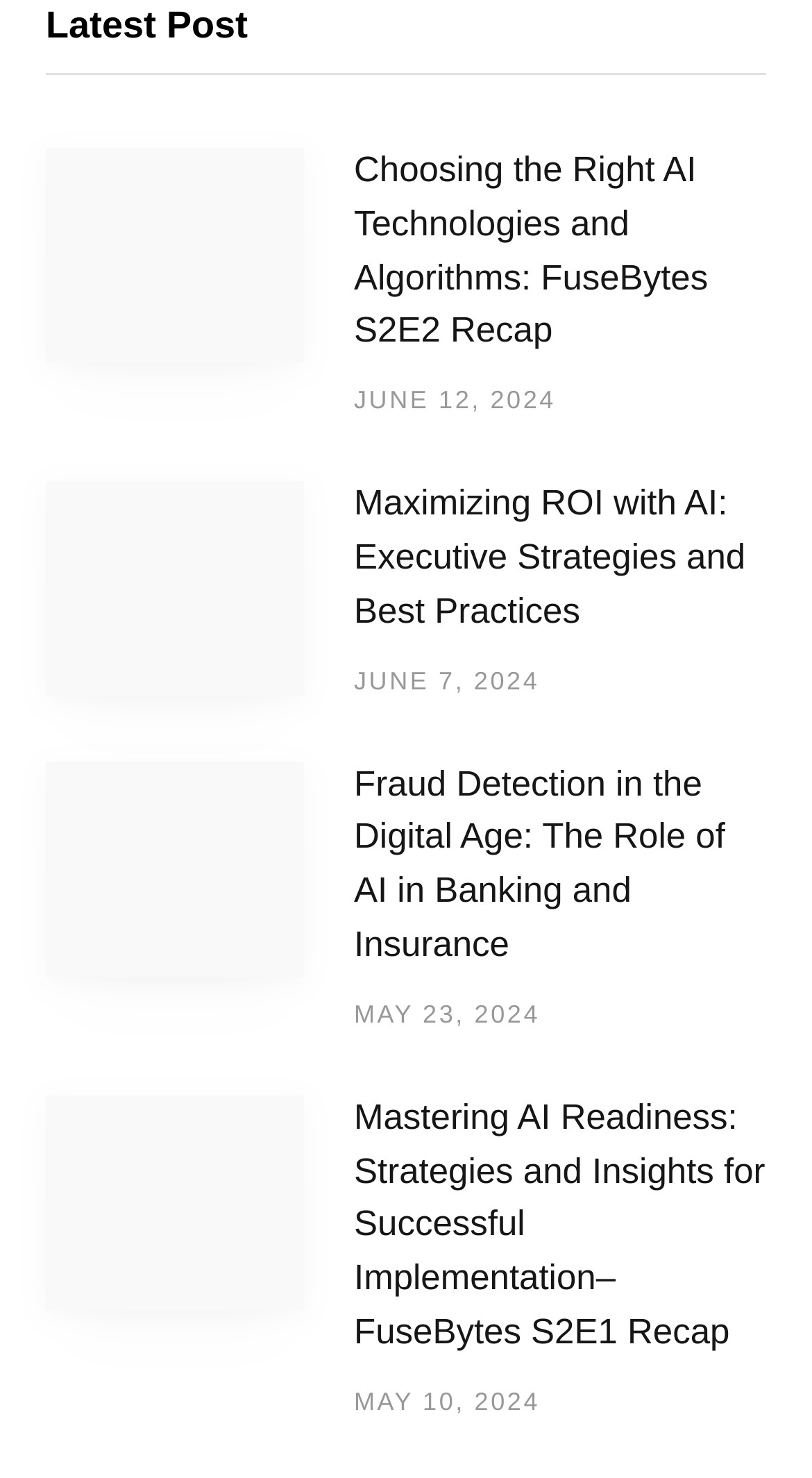Pinpoint the bounding box coordinates of the element to be clicked to execute the instruction: "Learn about Fraud Detection with AI".

[0.056, 0.515, 0.436, 0.699]